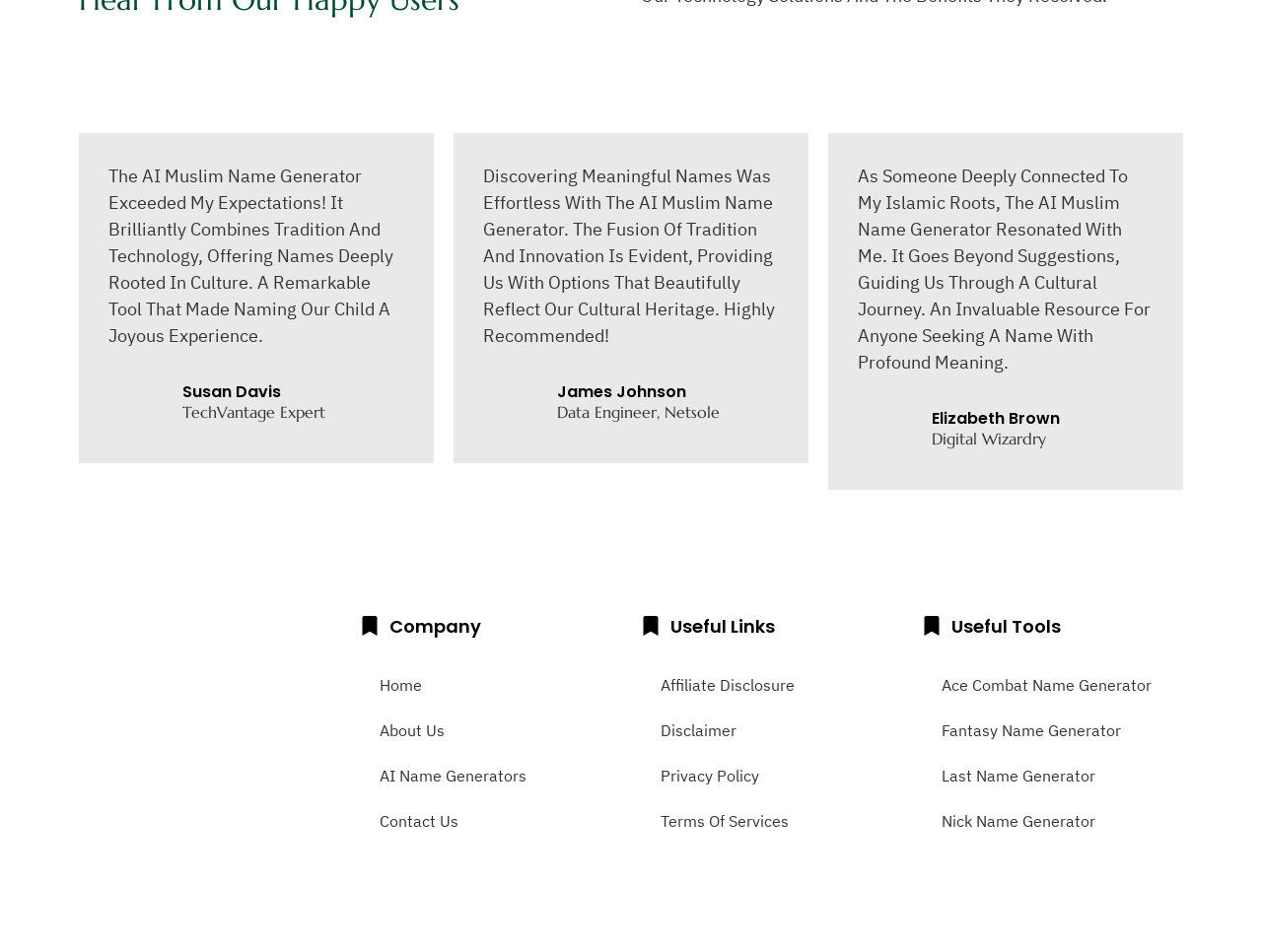Find the bounding box coordinates for the area that must be clicked to perform this action: "Visit iColorama".

None